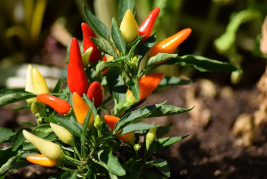Provide a thorough description of what you see in the image.

This vibrant image showcases a cluster of Peppadew peppers, known for their unique sweet and piquant flavor. The peppers, ranging from yellow to bright red, are nestled among lush green foliage, highlighting their lively colors and inviting appearance. These small, conical peppers not only add a pop of color to any dish but also bring a delightful taste that can enhance a variety of recipes. As part of the culinary exploration of Peppadew peppers, this image captures the essence of freshness and the joy of home gardening, perfect for those looking to spice up their meals.